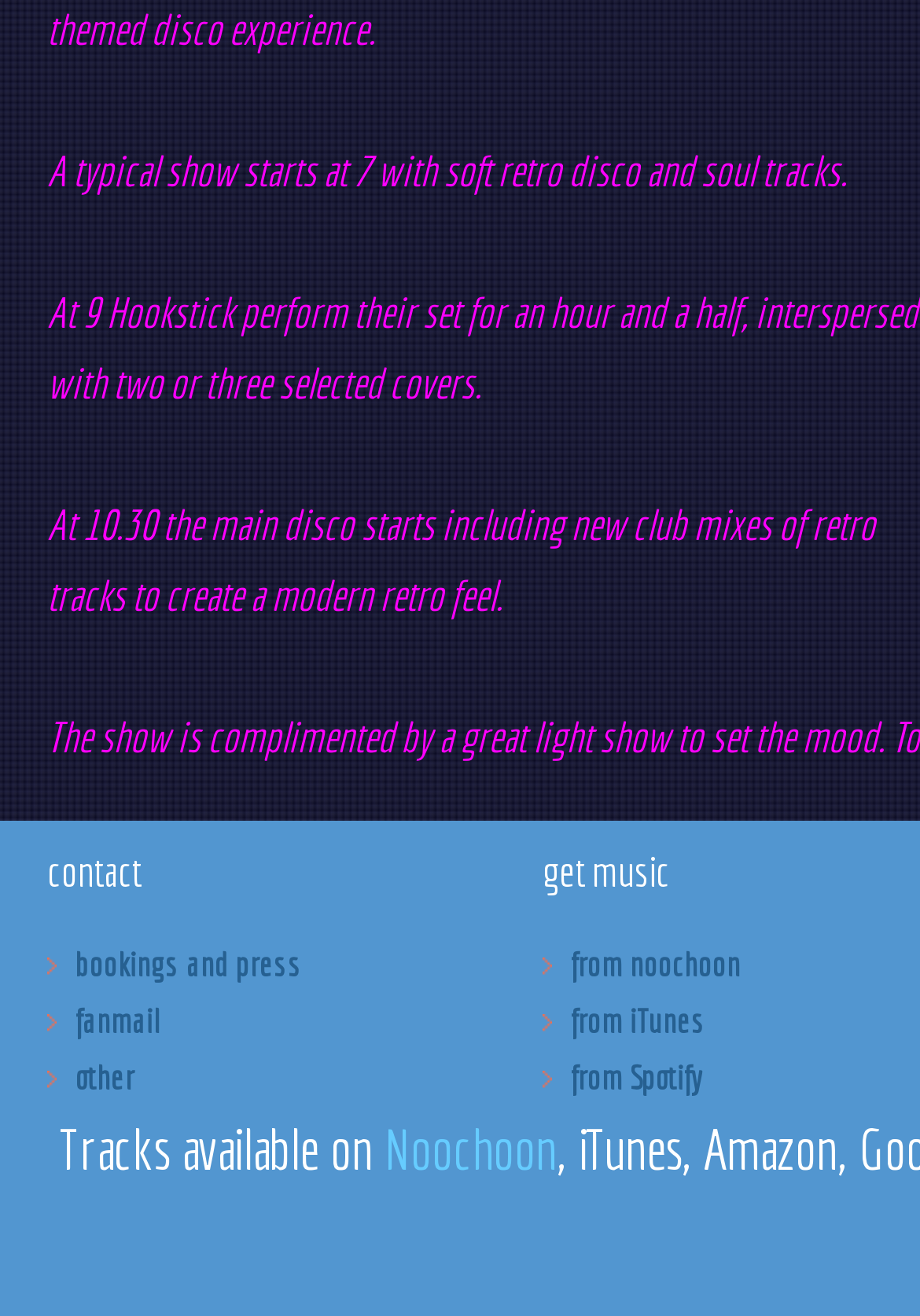Utilize the details in the image to thoroughly answer the following question: How long does Hookstick perform their set?

The text states, 'At 9 Hookstick perform their set for an hour and a half, interspersed with two or three selected covers.'